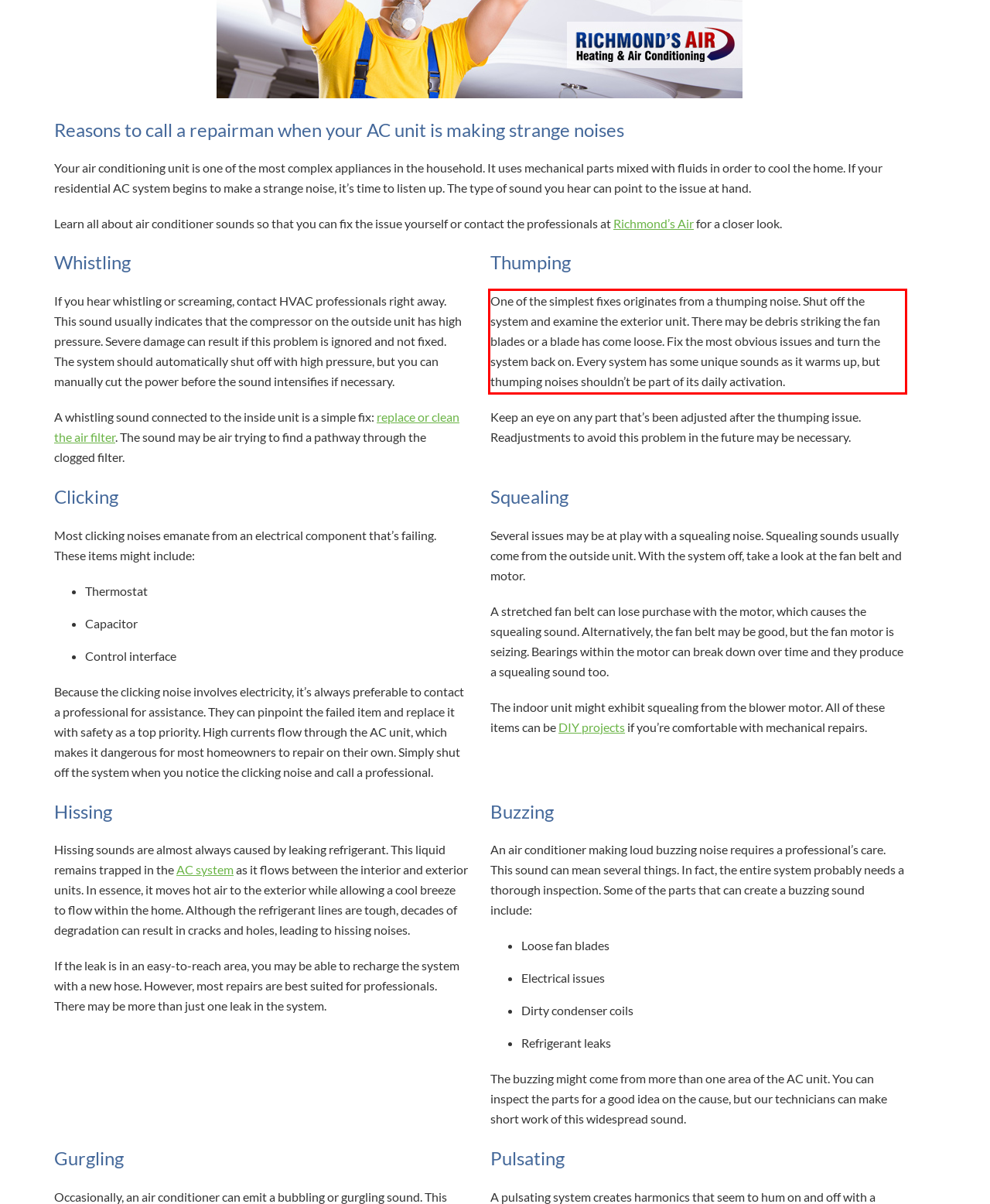Observe the screenshot of the webpage, locate the red bounding box, and extract the text content within it.

One of the simplest fixes originates from a thumping noise. Shut off the system and examine the exterior unit. There may be debris striking the fan blades or a blade has come loose. Fix the most obvious issues and turn the system back on. Every system has some unique sounds as it warms up, but thumping noises shouldn’t be part of its daily activation.